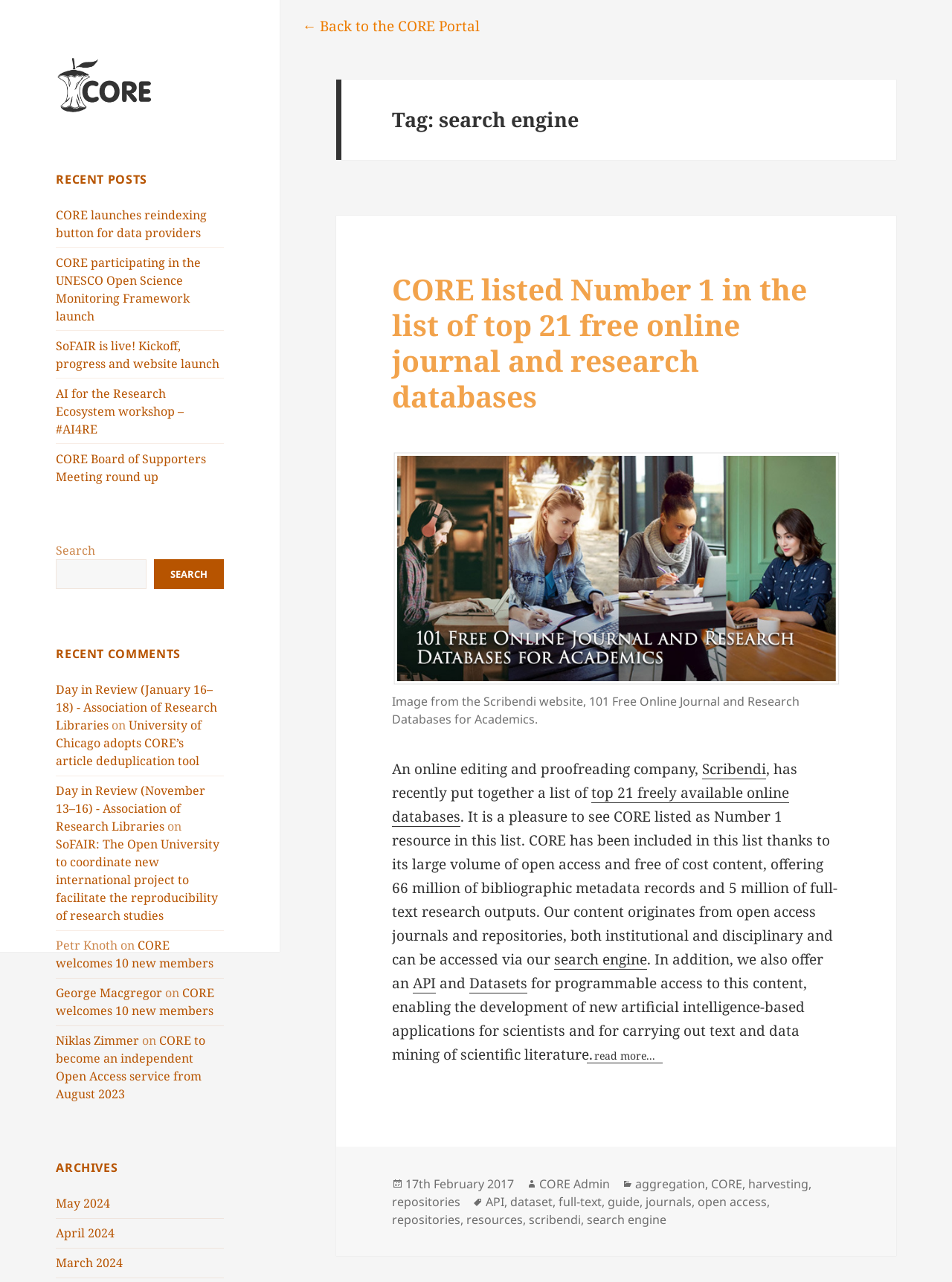Determine the bounding box coordinates of the element that should be clicked to execute the following command: "Search for articles using the search engine".

[0.412, 0.741, 0.68, 0.756]